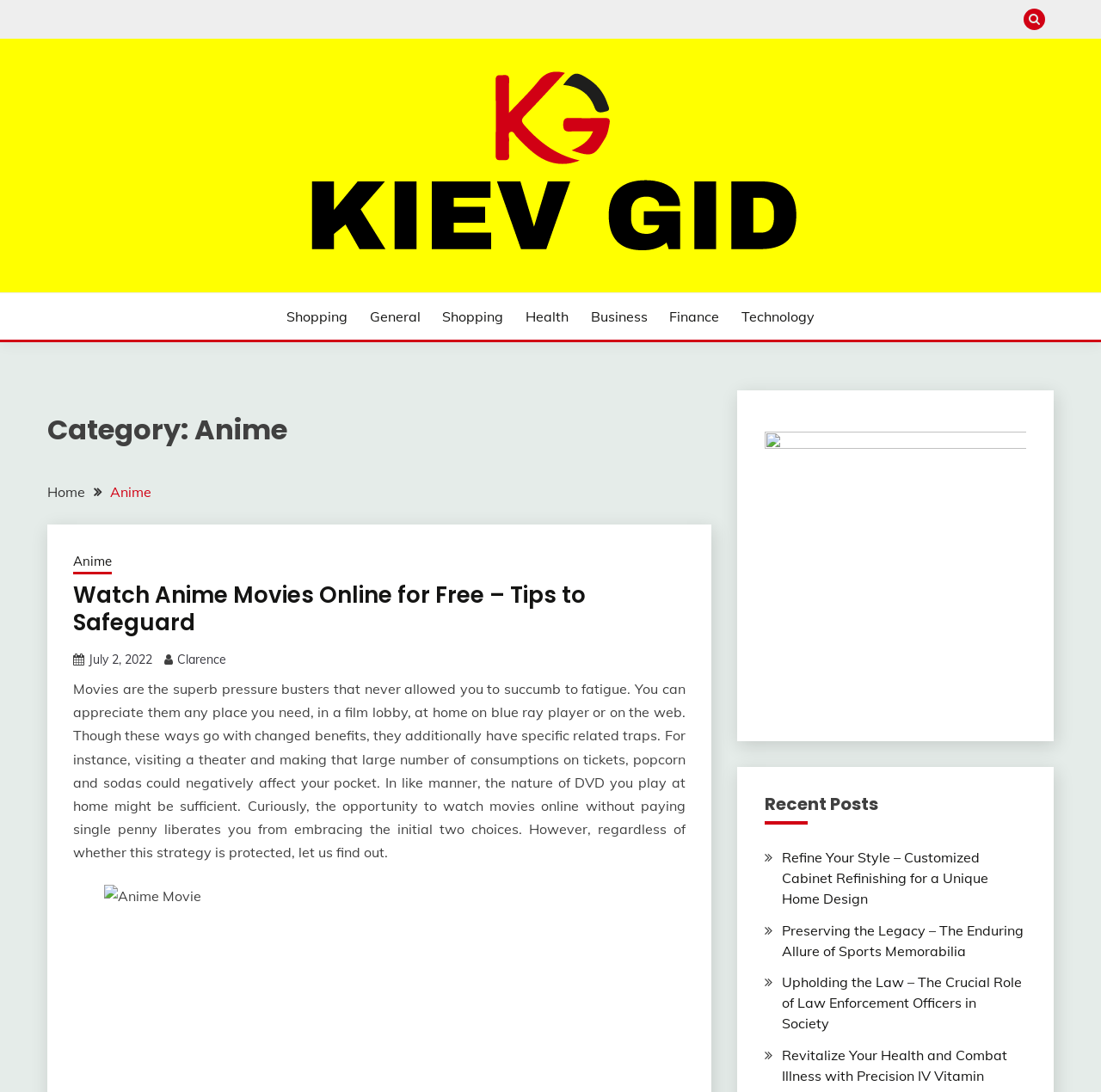Please identify the coordinates of the bounding box that should be clicked to fulfill this instruction: "Visit the homepage".

[0.043, 0.443, 0.077, 0.459]